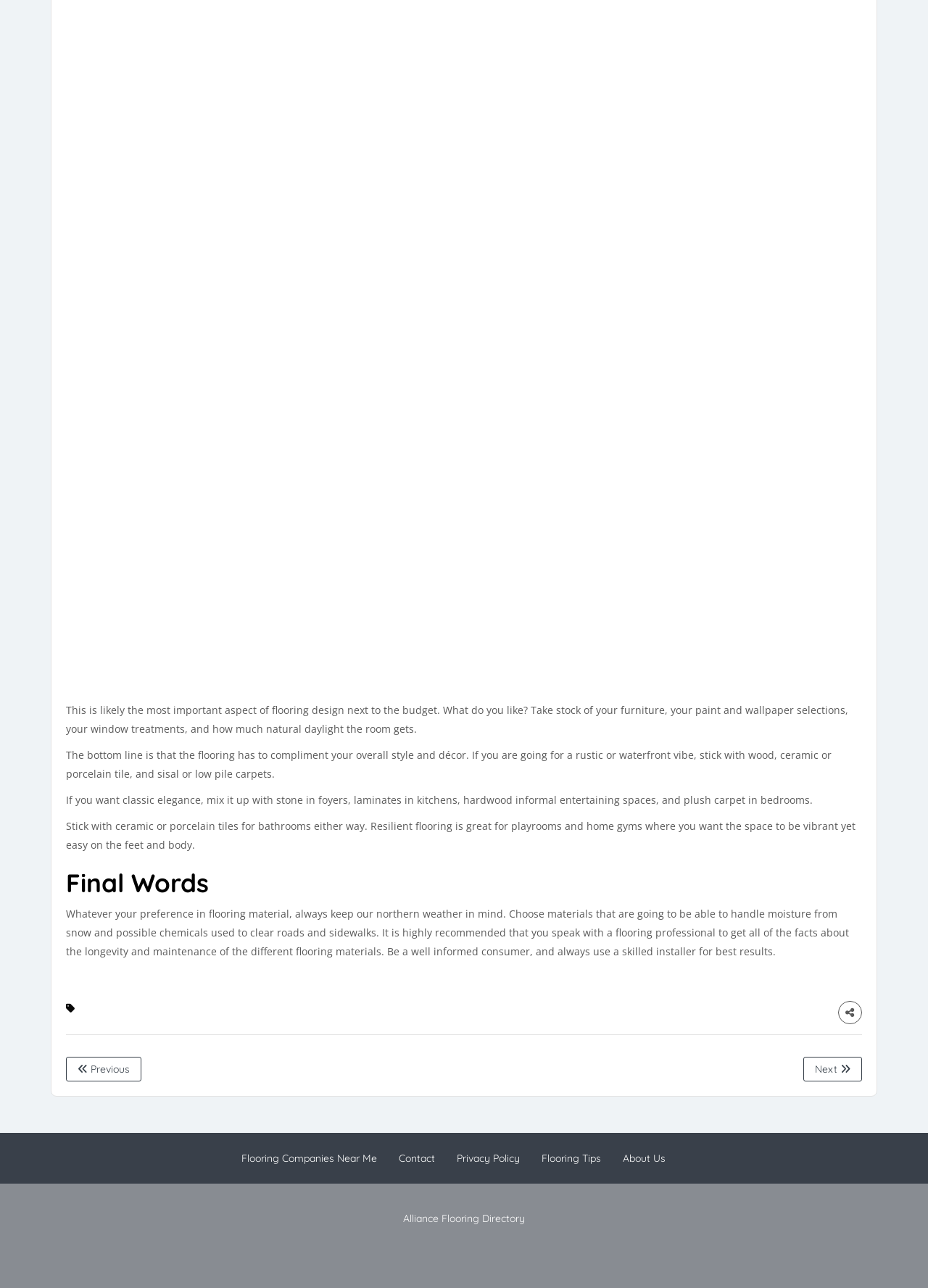Identify the bounding box coordinates of the section that should be clicked to achieve the task described: "Click on 'Previous'".

[0.071, 0.82, 0.152, 0.839]